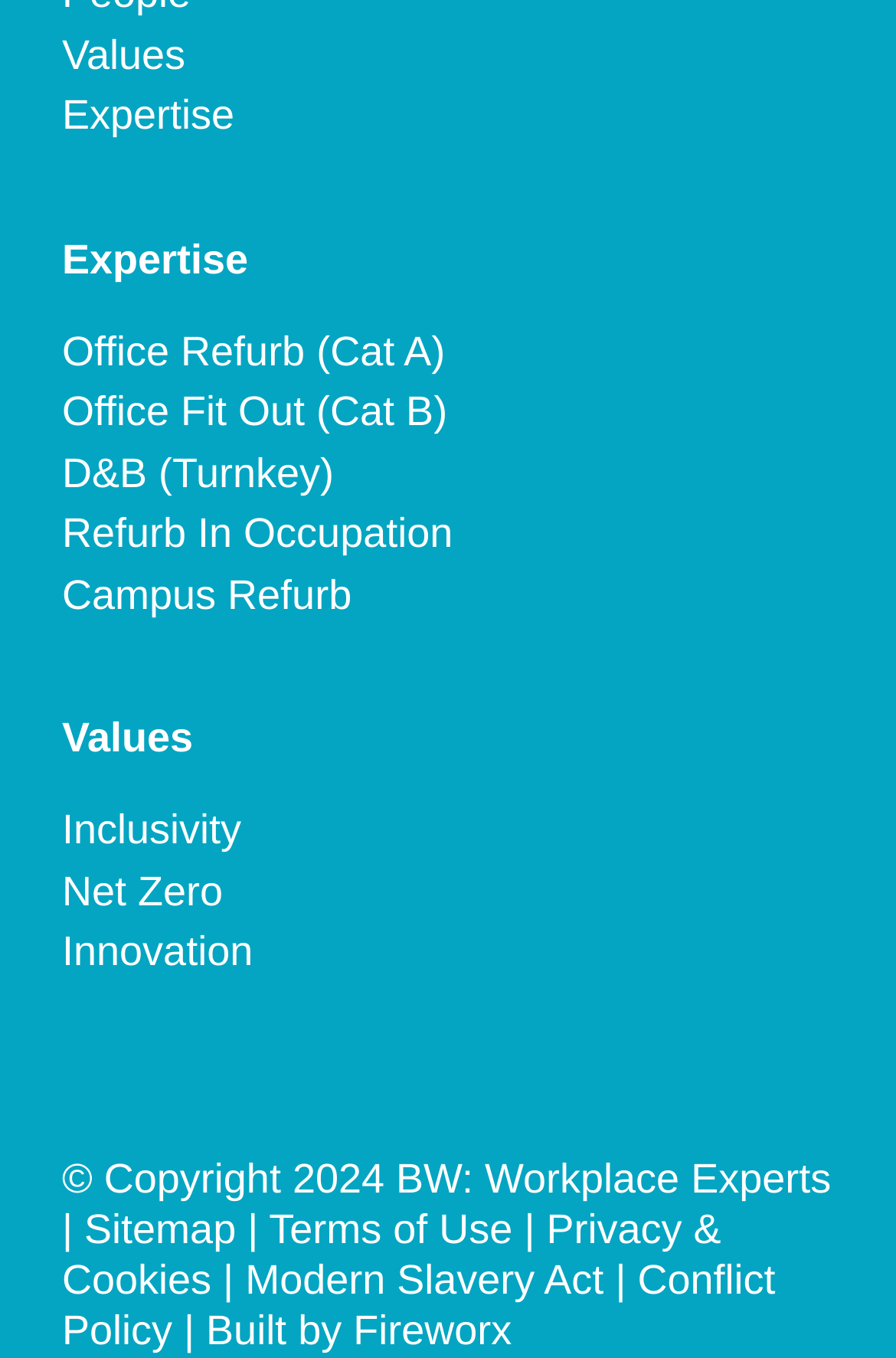Pinpoint the bounding box coordinates of the element that must be clicked to accomplish the following instruction: "View Sitemap". The coordinates should be in the format of four float numbers between 0 and 1, i.e., [left, top, right, bottom].

[0.094, 0.887, 0.263, 0.921]